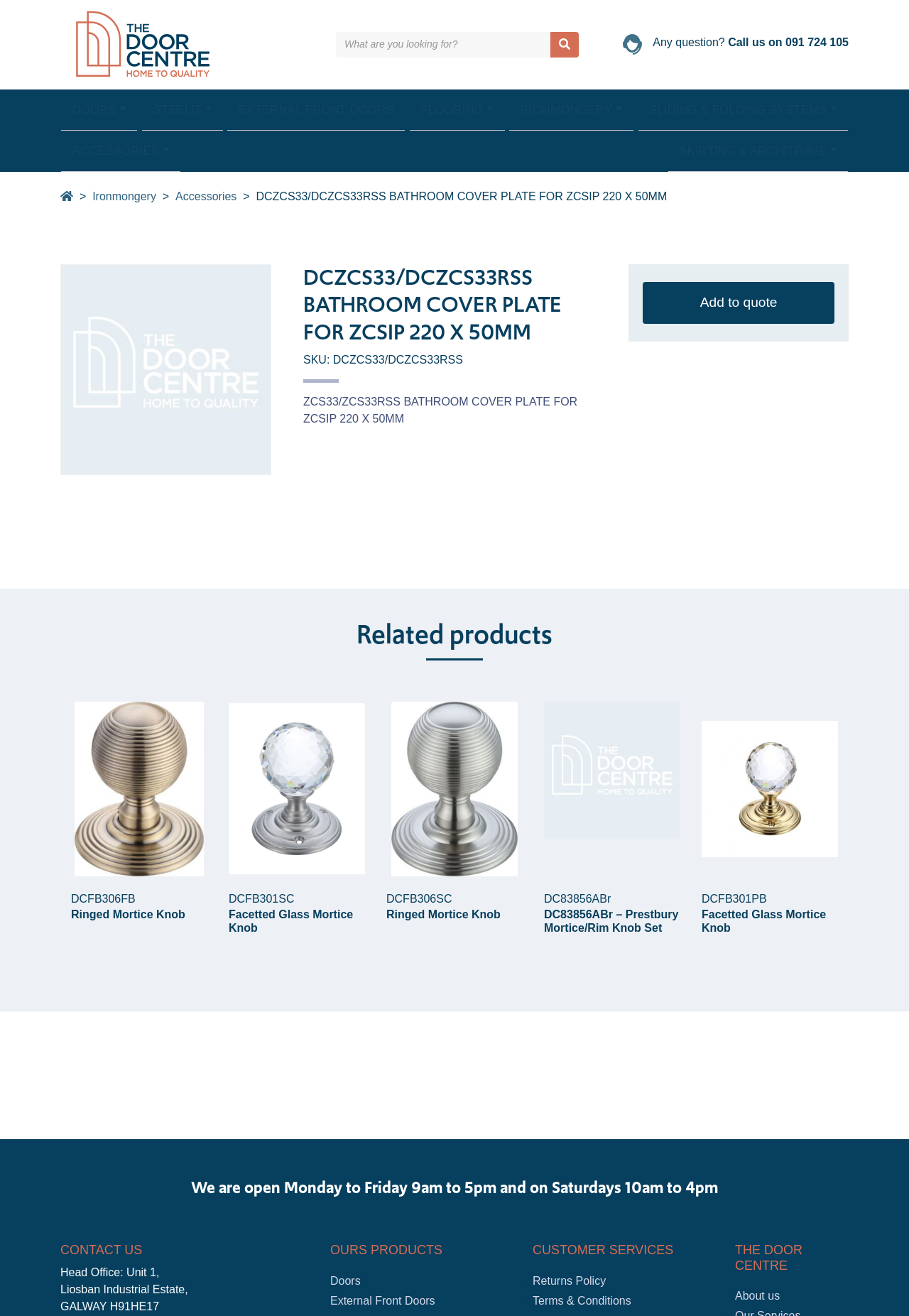Generate the text content of the main headline of the webpage.

DCZCS33/DCZCS33RSS BATHROOM COVER PLATE FOR ZCSIP 220 X 50MM